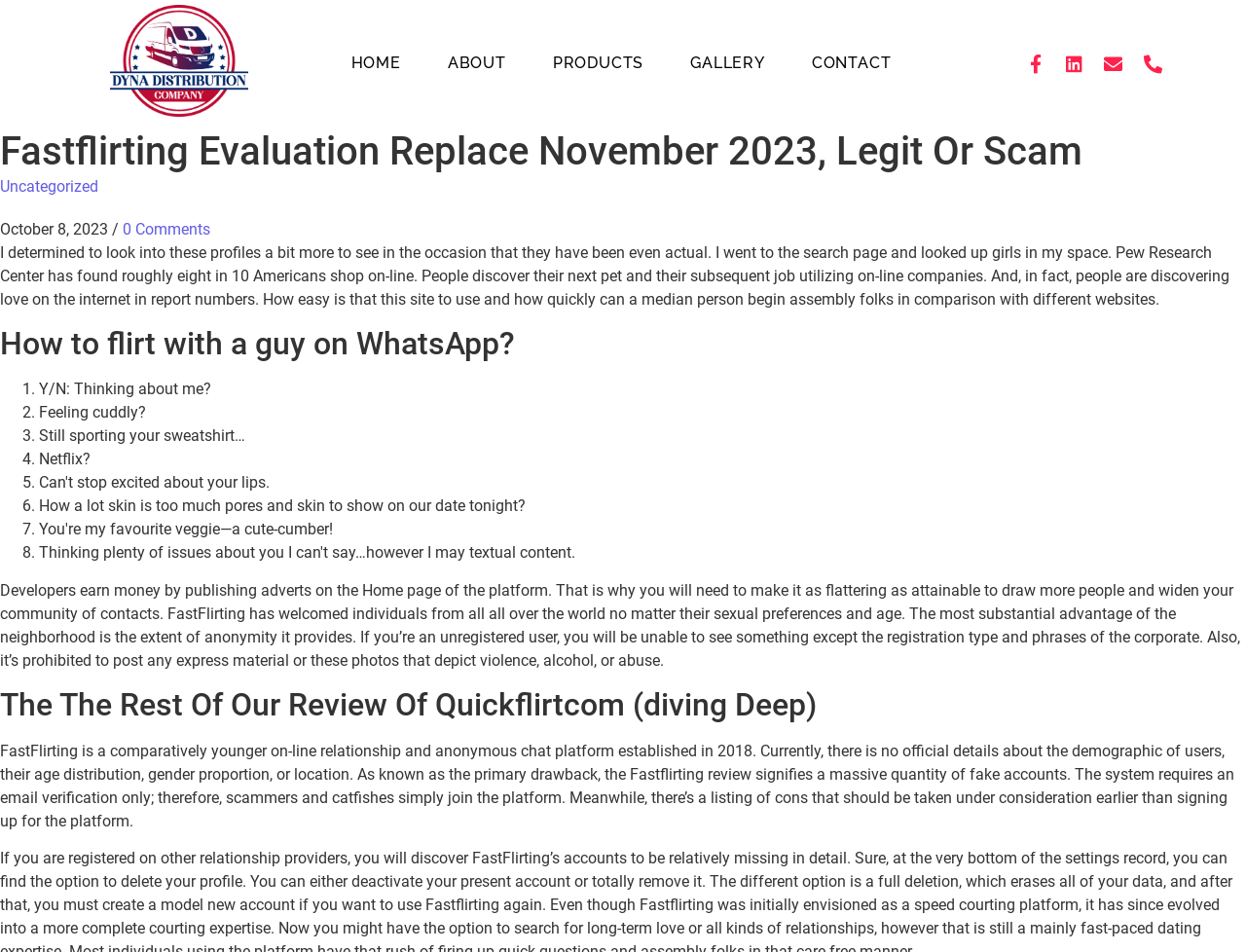Provide a thorough and detailed response to the question by examining the image: 
What is required for email verification on the platform?

The text states 'The system requires an email verification only; therefore, scammers and catfishes simply join the platform'.